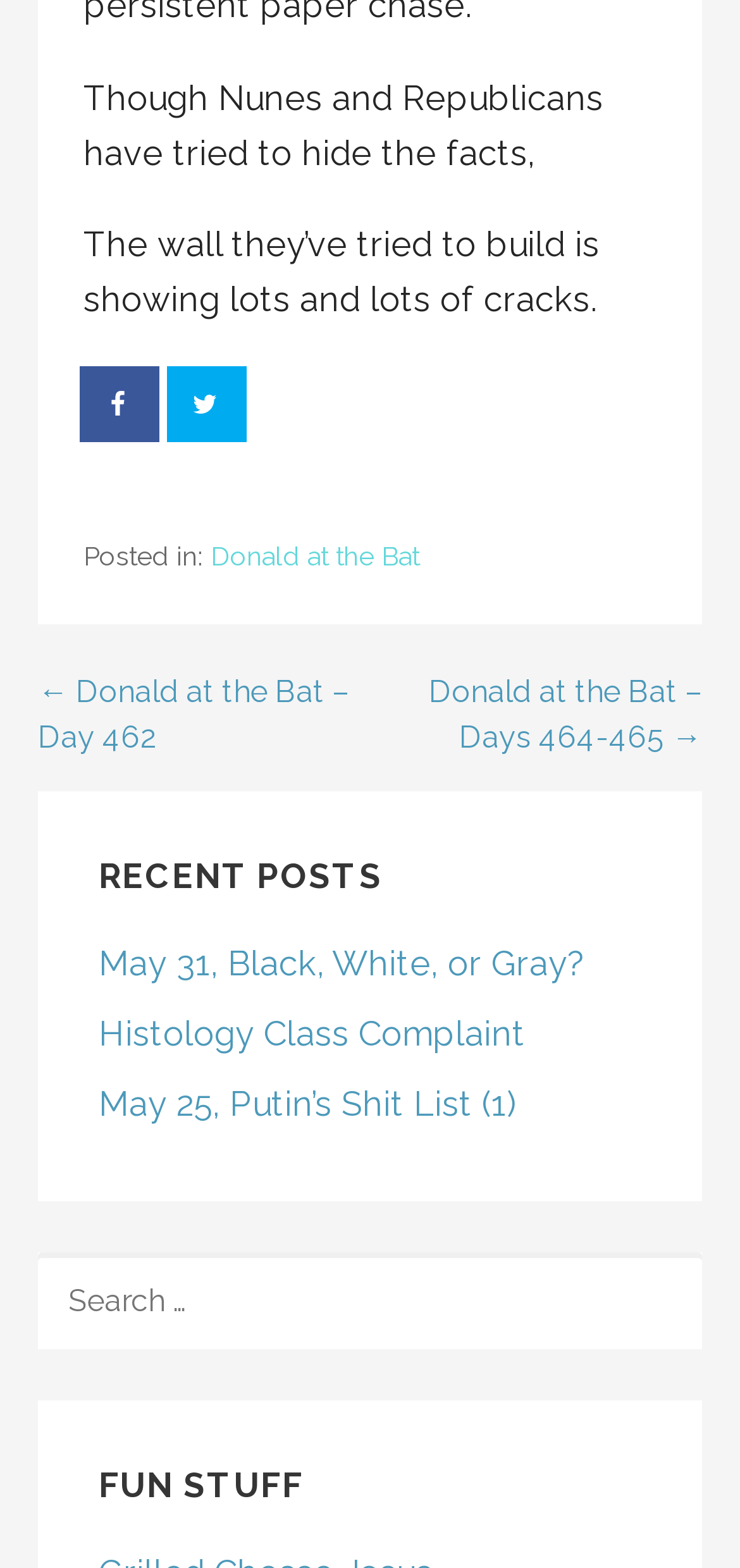What is the purpose of the search box?
Please provide a single word or phrase answer based on the image.

SEARCH FOR: